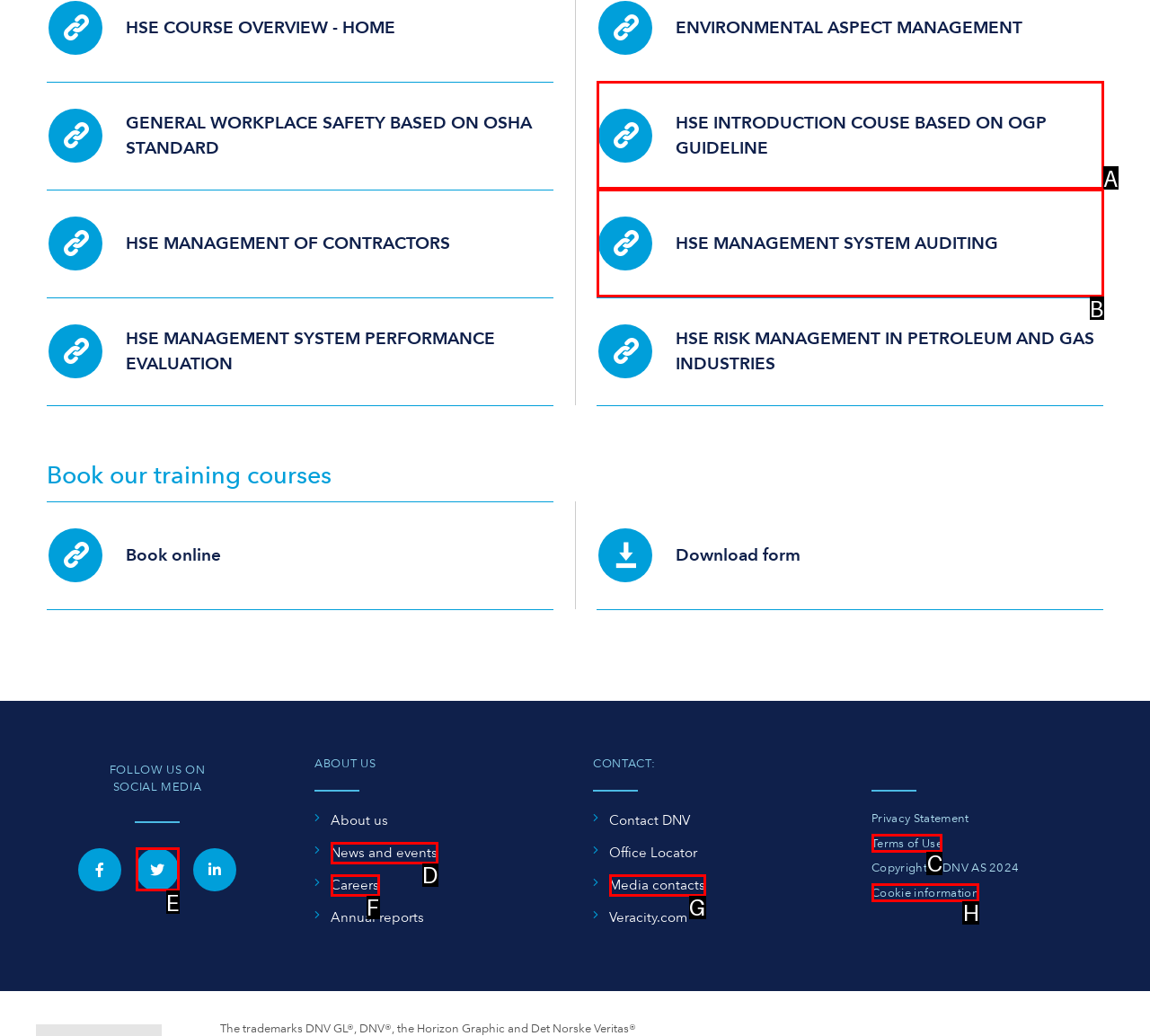Based on the description: News and events, select the HTML element that best fits. Reply with the letter of the correct choice from the options given.

D